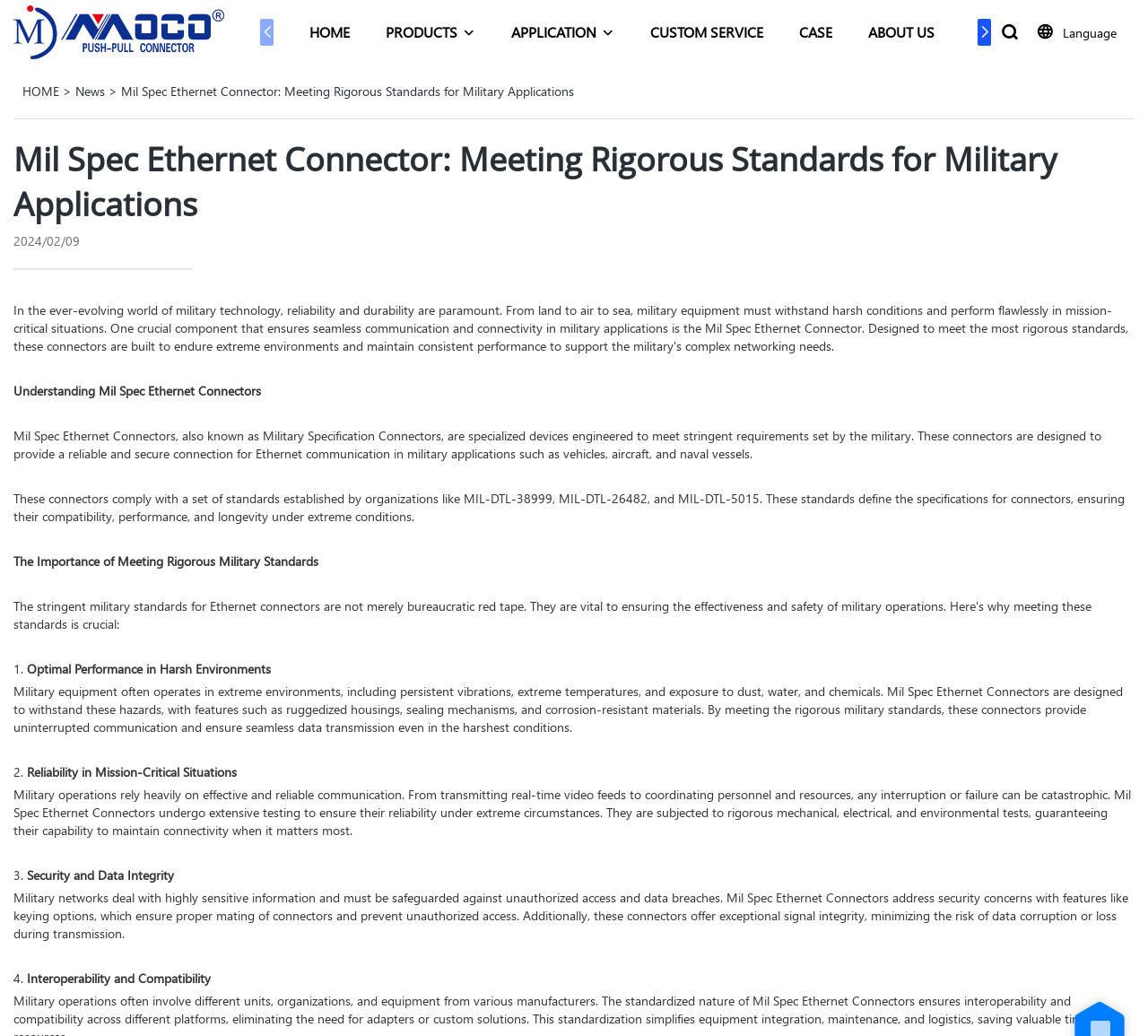Given the webpage screenshot and the description, determine the bounding box coordinates (top-left x, top-left y, bottom-right x, bottom-right y) that define the location of the UI element matching this description: APPLICATION

[0.445, 0.018, 0.52, 0.043]